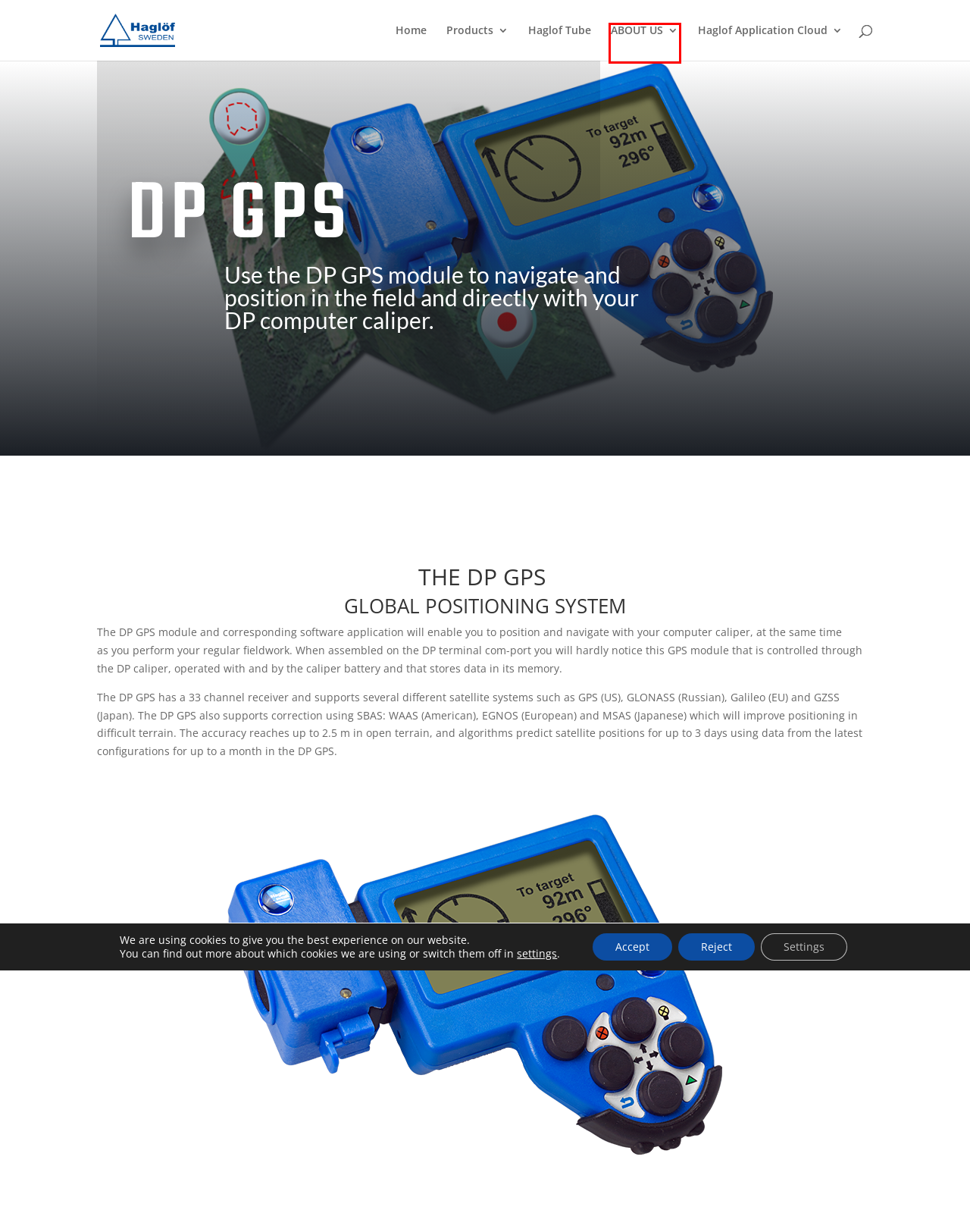Consider the screenshot of a webpage with a red bounding box around an element. Select the webpage description that best corresponds to the new page after clicking the element inside the red bounding box. Here are the candidates:
A. ABOUT US | Haglöf Sweden AB
B. Uinta | Haglöf Sweden AB
C. Sampling and reading wood cores | Haglöf Sweden AB
D. Haglof Tube | Haglöf Sweden AB
E. TERMS AND CONDITIONS | Haglöf Sweden AB
F. Haglöf Sweden AB | Professional Measurement Products in Forest and Field
G. Products | Haglöf Sweden AB
H. C I | Haglöf Sweden AB

A